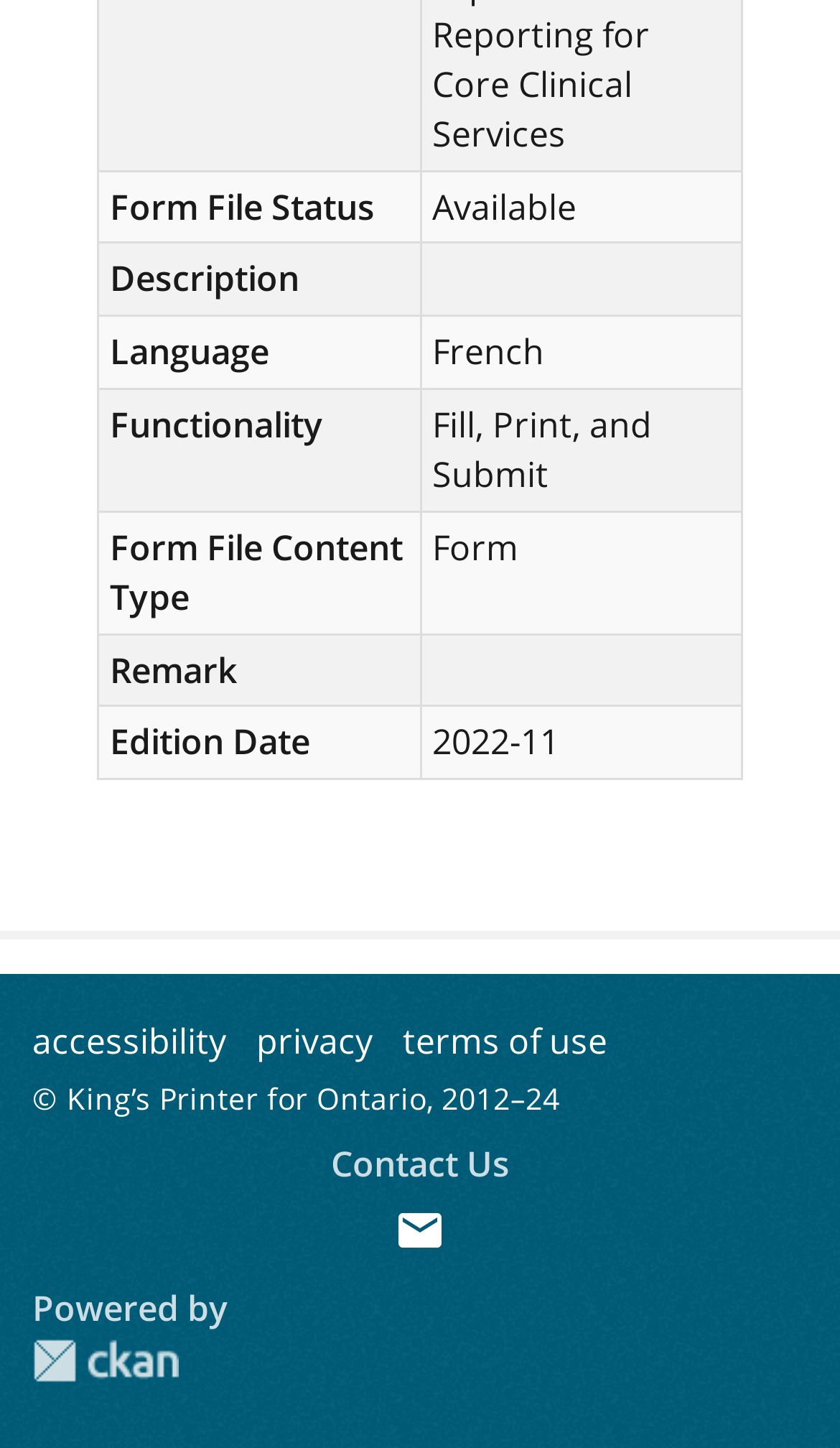Using the webpage screenshot and the element description Toggle navigation, determine the bounding box coordinates. Specify the coordinates in the format (top-left x, top-left y, bottom-right x, bottom-right y) with values ranging from 0 to 1.

None